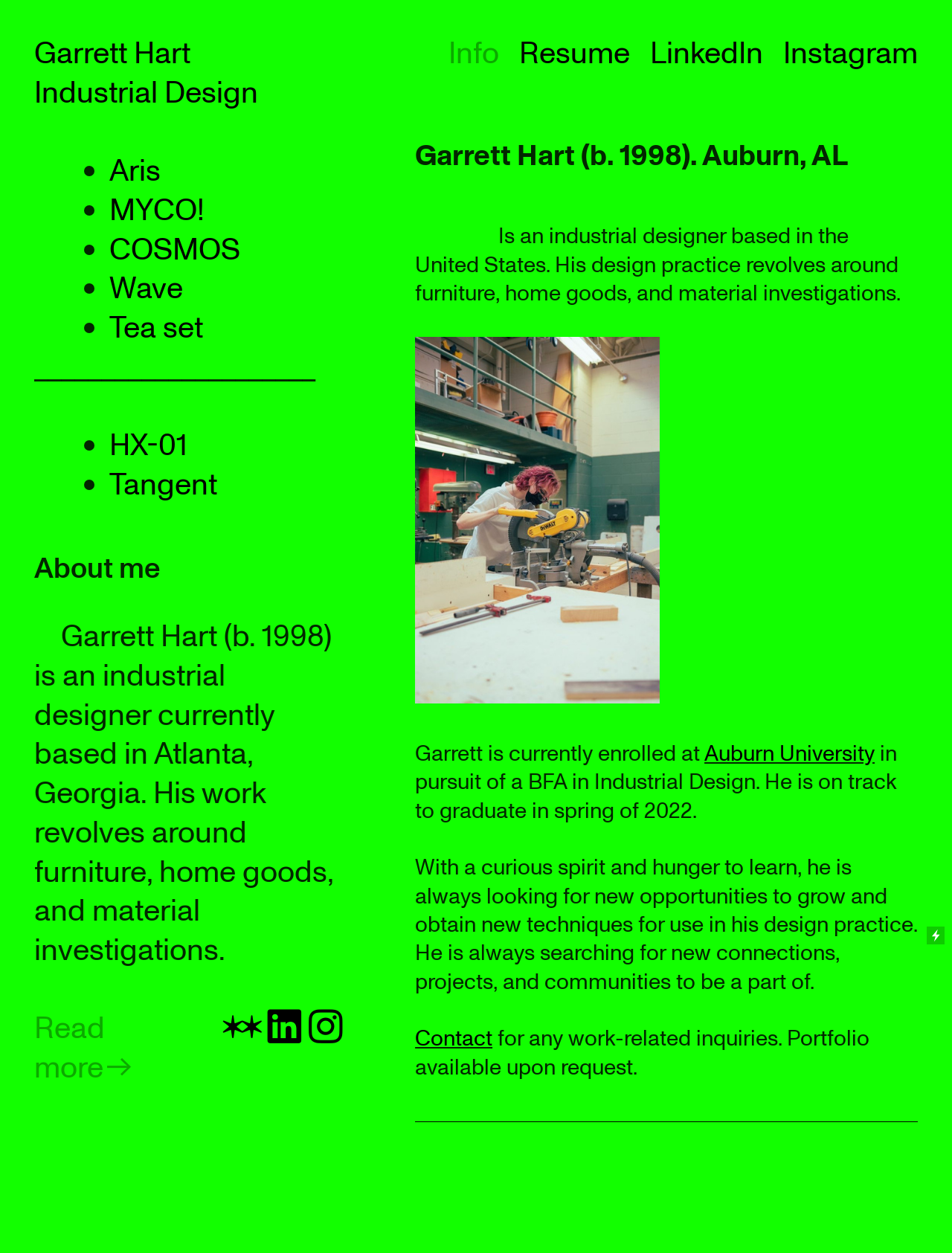Identify the bounding box of the UI element described as follows: "HX-01". Provide the coordinates as four float numbers in the range of 0 to 1 [left, top, right, bottom].

[0.115, 0.339, 0.197, 0.375]